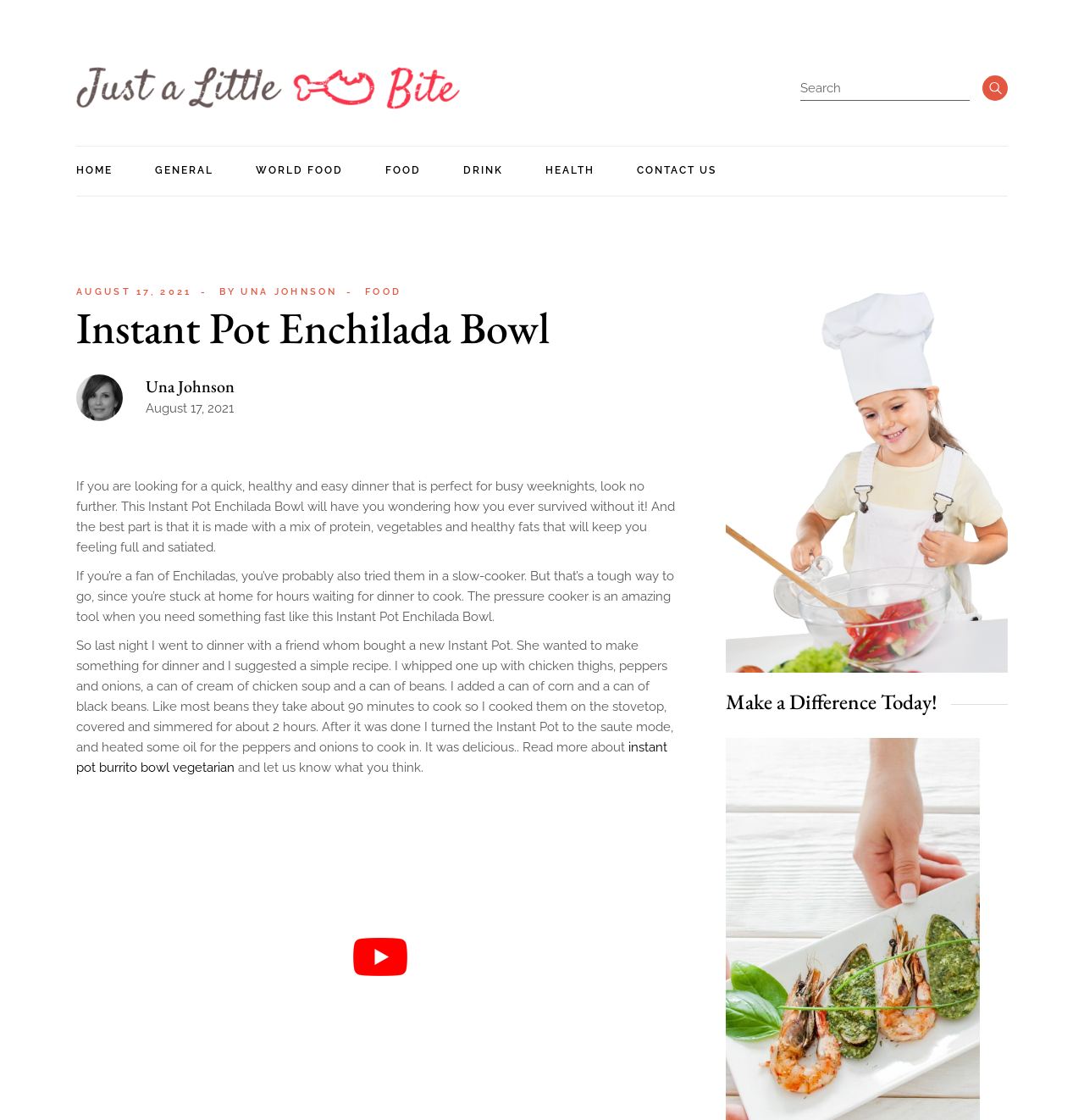Determine the bounding box coordinates for the region that must be clicked to execute the following instruction: "Read the article by Una Johnson".

[0.134, 0.335, 0.216, 0.355]